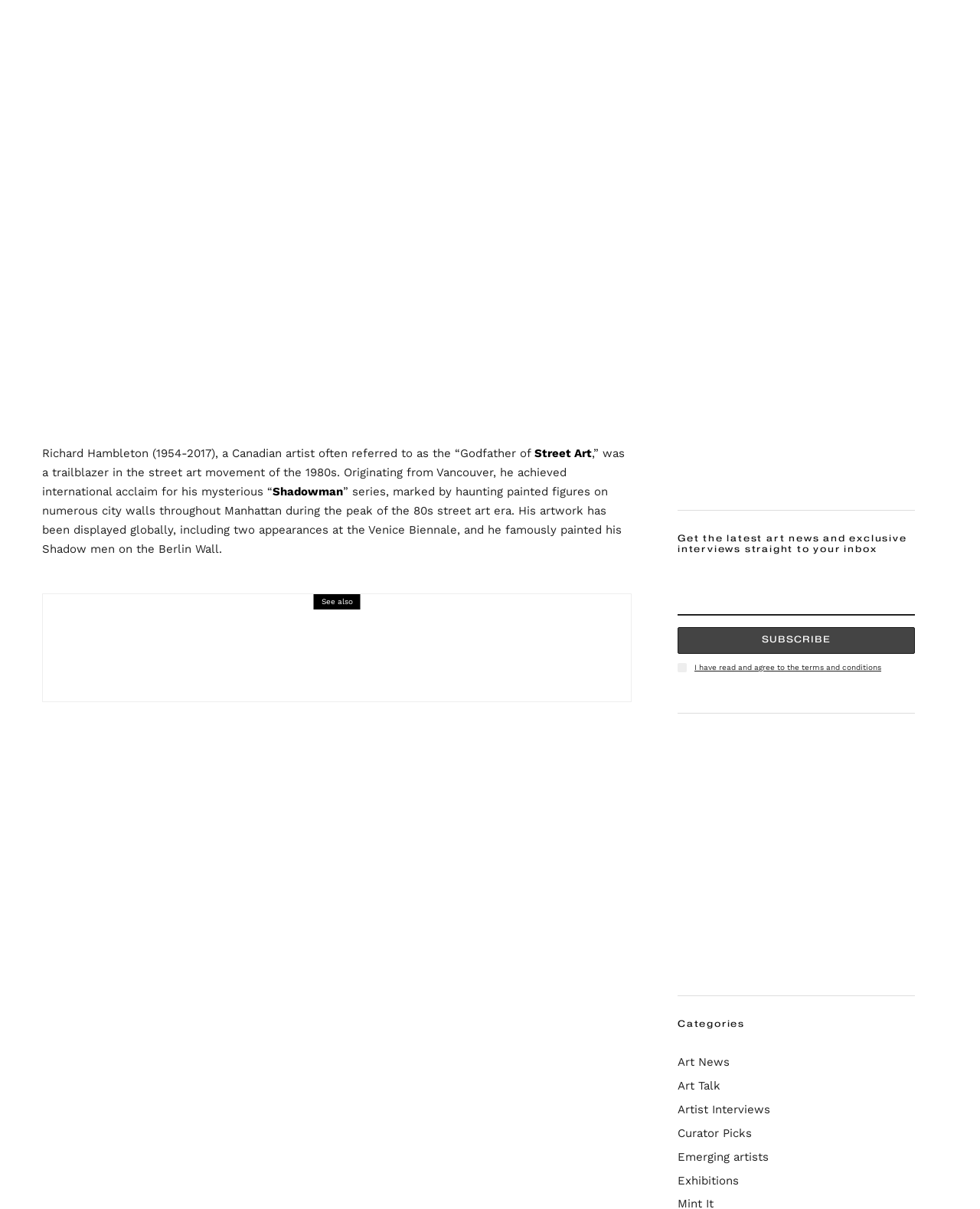Please find the bounding box coordinates of the clickable region needed to complete the following instruction: "Read more about 'Richard Hambleton'". The bounding box coordinates must consist of four float numbers between 0 and 1, i.e., [left, top, right, bottom].

[0.043, 0.37, 0.545, 0.381]